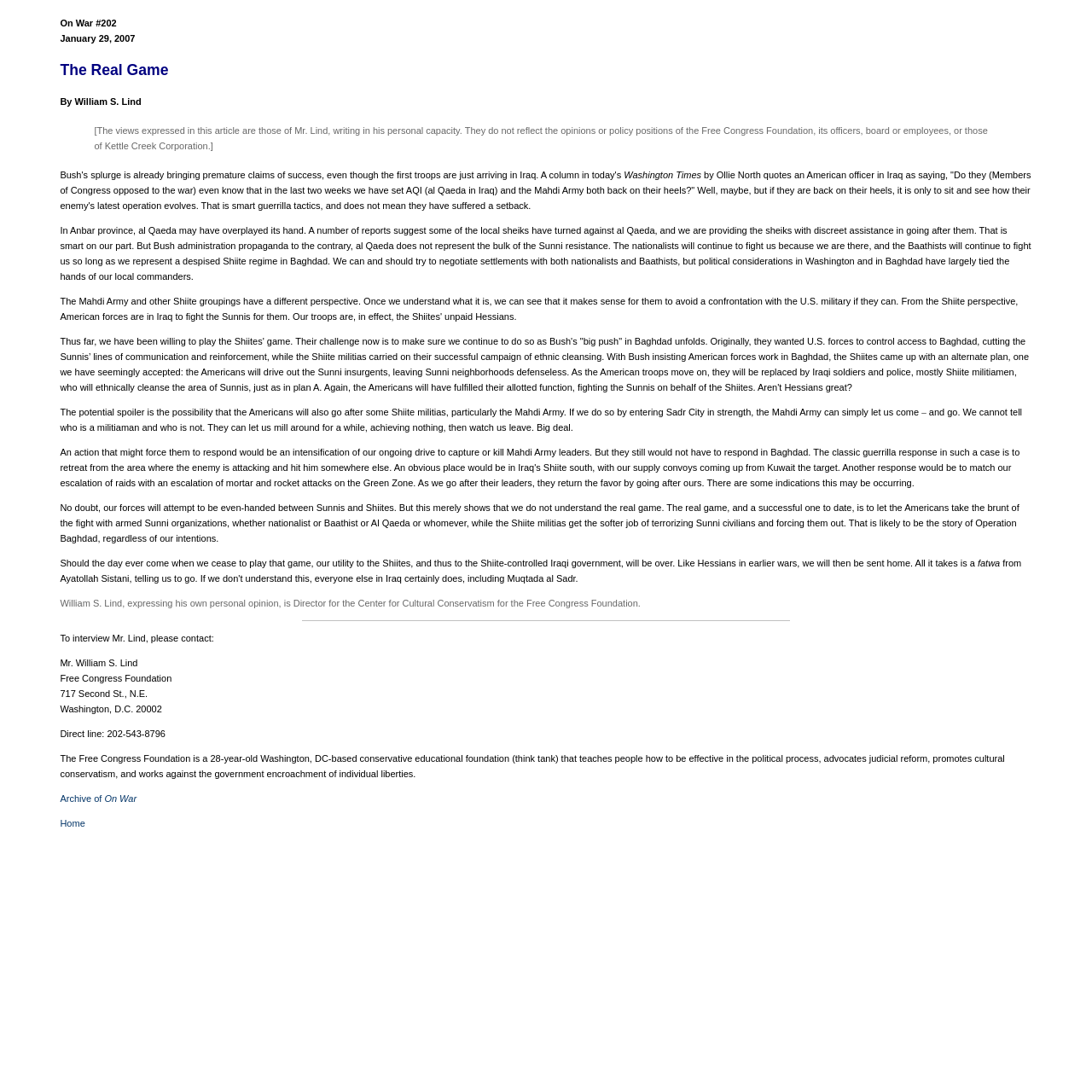Offer a meticulous caption that includes all visible features of the webpage.

This webpage is an article titled "The Real Game" by William S. Lind. The article is divided into several sections, with a main content area that occupies most of the page. 

At the top of the page, there is a narrow table cell that spans the entire width, containing a single character. Below this, there is a larger table cell that contains the main content of the article. 

The article begins with a quote from an American officer in Iraq, which is displayed in a blockquote format. The quote is followed by a series of paragraphs that discuss the situation in Iraq, including the role of al Qaeda, the Mahdi Army, and the US military. The author argues that the US is playing into the hands of the Shiites by fighting the Sunnis, and that this strategy is unlikely to succeed.

Throughout the article, there are no images or other multimedia elements. The text is presented in a straightforward and readable format, with clear headings and paragraphs. 

At the bottom of the page, there is a section that provides contact information for the author, including his title, organization, and address. There is also a brief description of the Free Congress Foundation, which is the organization that the author is affiliated with. Finally, there are links to an archive of the author's articles and to the homepage of the website.